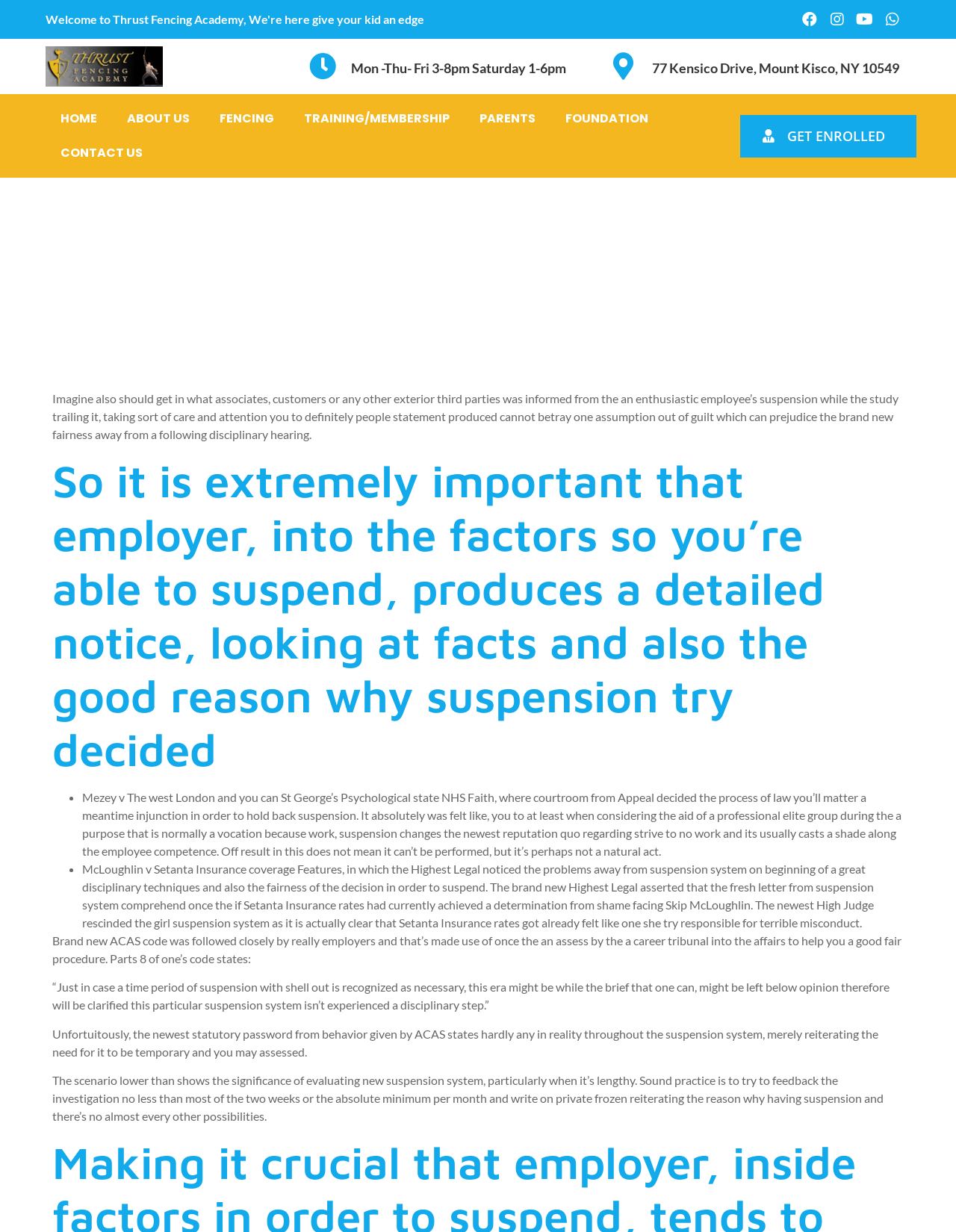What is the address of Thrust Fencing Academy?
Look at the image and respond with a one-word or short-phrase answer.

77 Kensico Drive, Mount Kisco, NY 10549